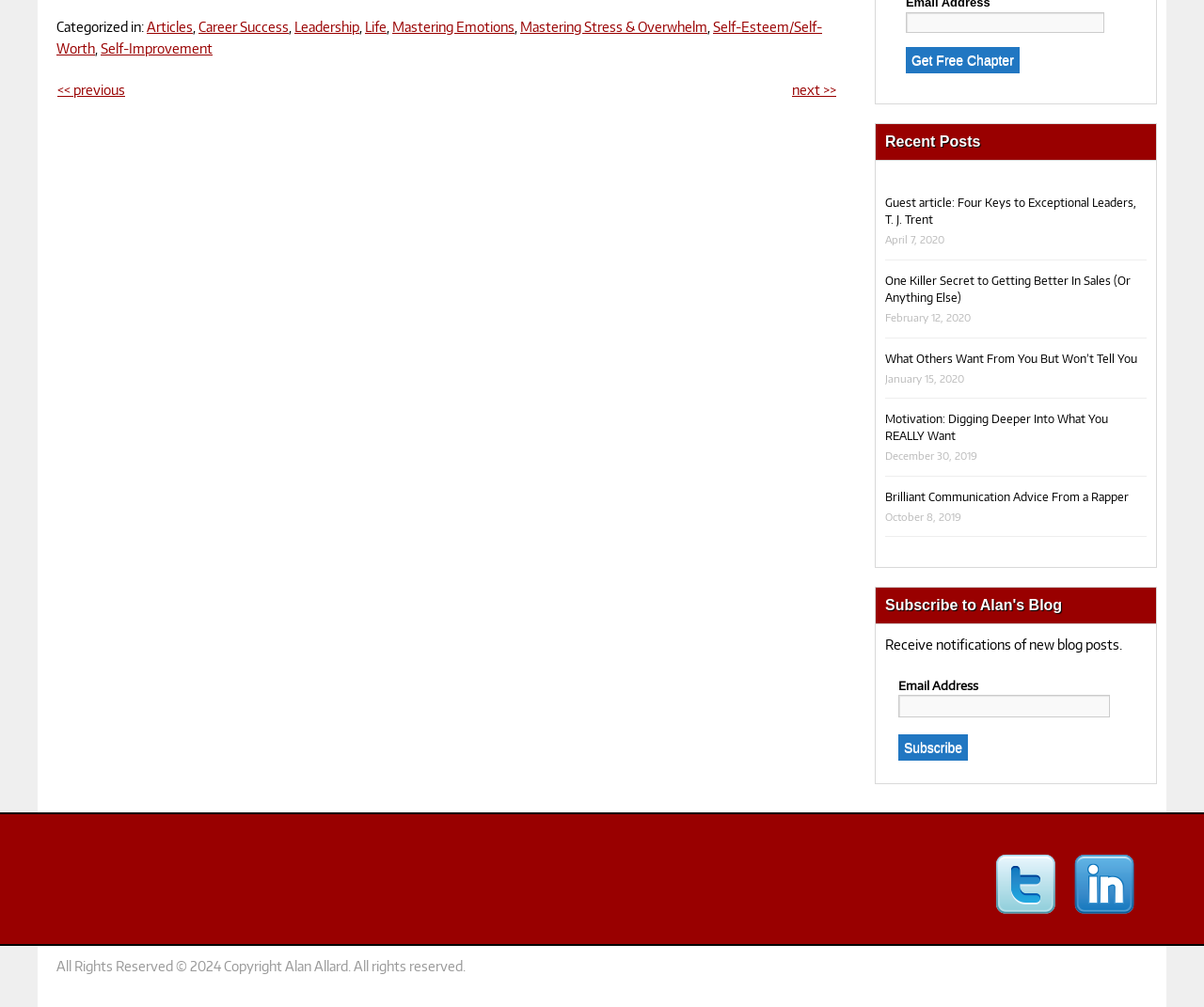What is the copyright year mentioned at the bottom of the webpage?
Please provide a single word or phrase as the answer based on the screenshot.

2024